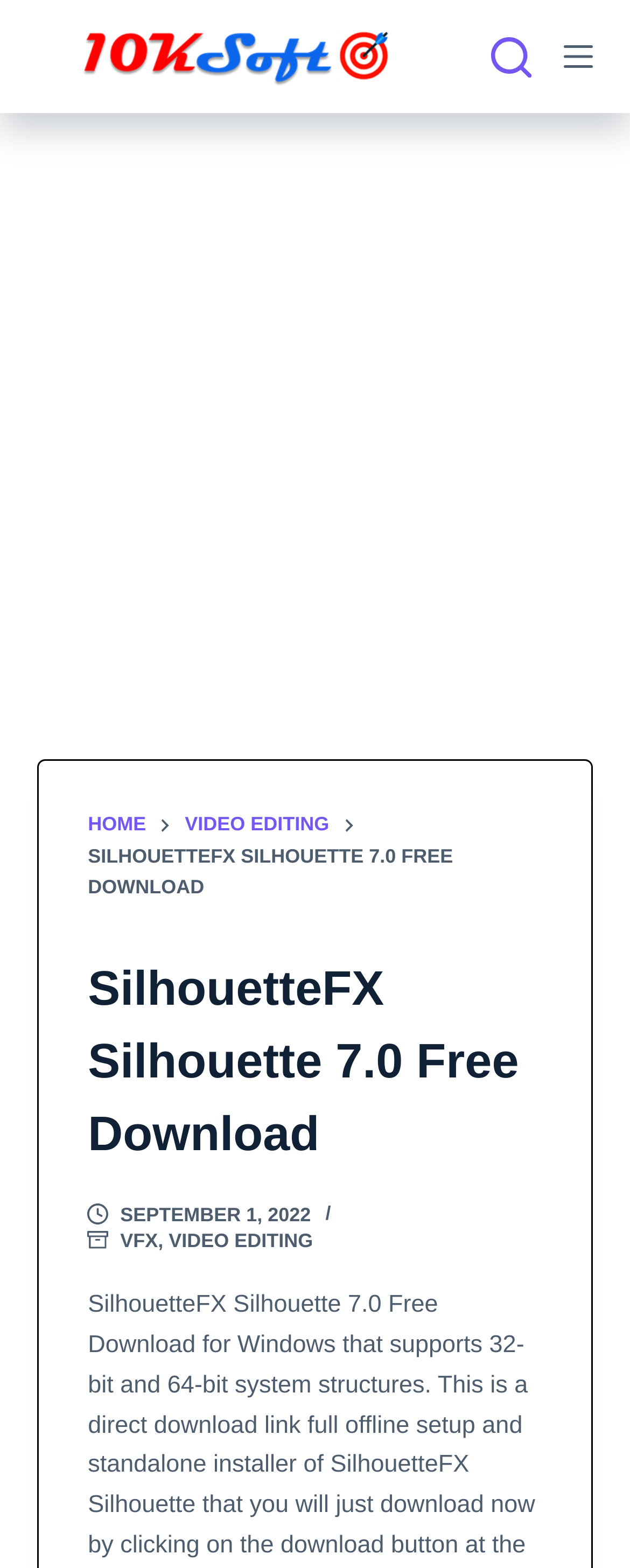Describe all the visual and textual components of the webpage comprehensively.

The webpage is about downloading SilhouetteFX Silhouette 7.0, a video editing software. At the top left corner, there is a "Skip to content" link. Next to it, on the top left, is the 10ksoft.com logo, which is an image. On the top right, there are two buttons, "Search" and "Menu", placed side by side.

Below the top section, there is a large advertisement iframe that spans the entire width of the page. Underneath the advertisement, there is a header section with several links, including "HOME" and "VIDEO EDITING", placed horizontally. The title of the webpage, "SILHOUETTEFX SILHOUETTE 7.0 FREE DOWNLOAD", is displayed prominently in the center of the header section.

Below the header, there is a section with a heading that repeats the title of the webpage. To the right of the heading, there are two small images and a timestamp that reads "SEPTEMBER 1, 2022". Further down, there are two more small images and two links, "VFX" and "VIDEO EDITING", separated by a comma.